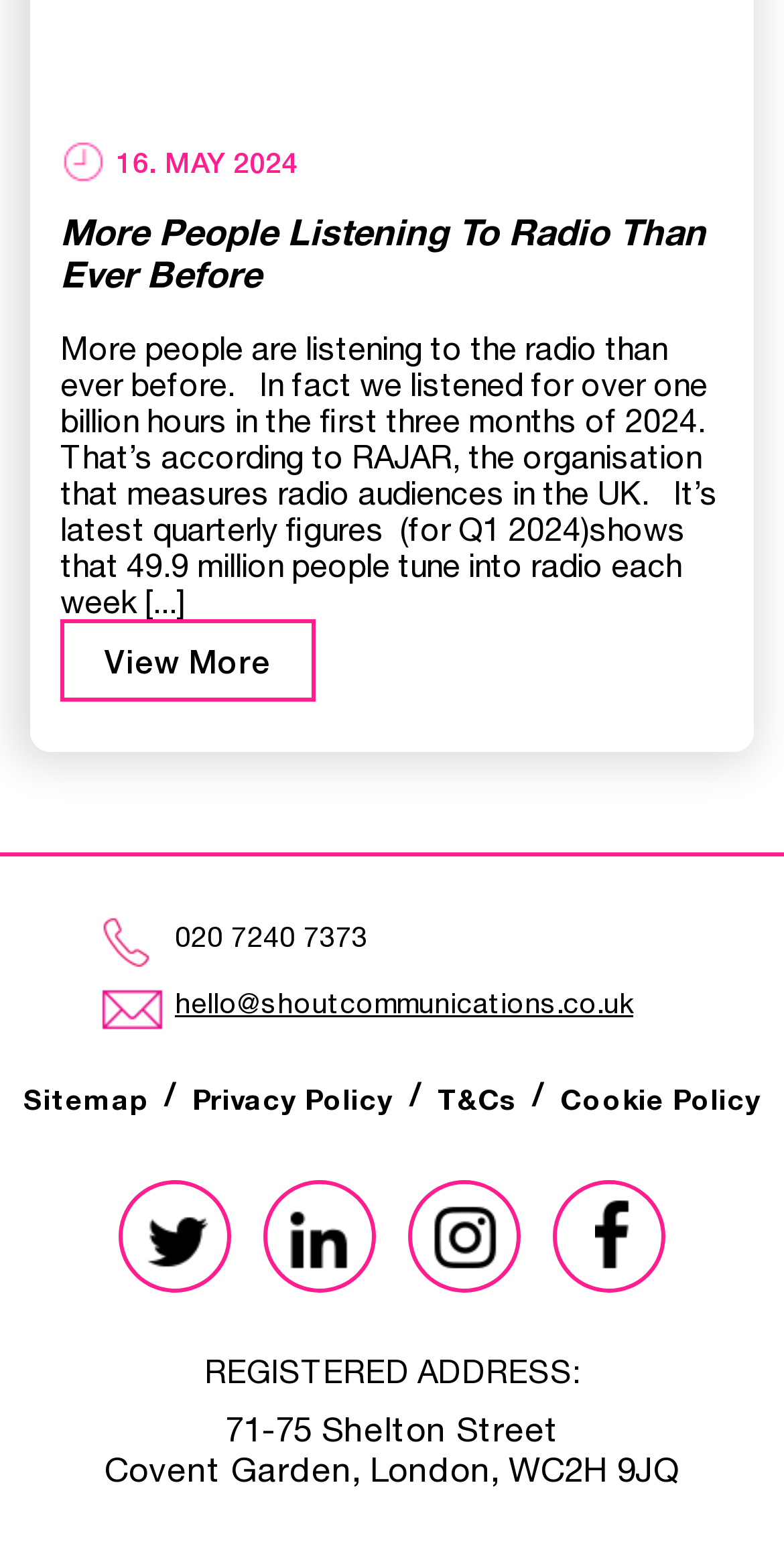What is the organization that measures radio audiences in the UK?
Could you answer the question with a detailed and thorough explanation?

The text mentions, 'according to RAJAR, the organisation that measures radio audiences in the UK.' This indicates that RAJAR is the organization that measures radio audiences in the UK.